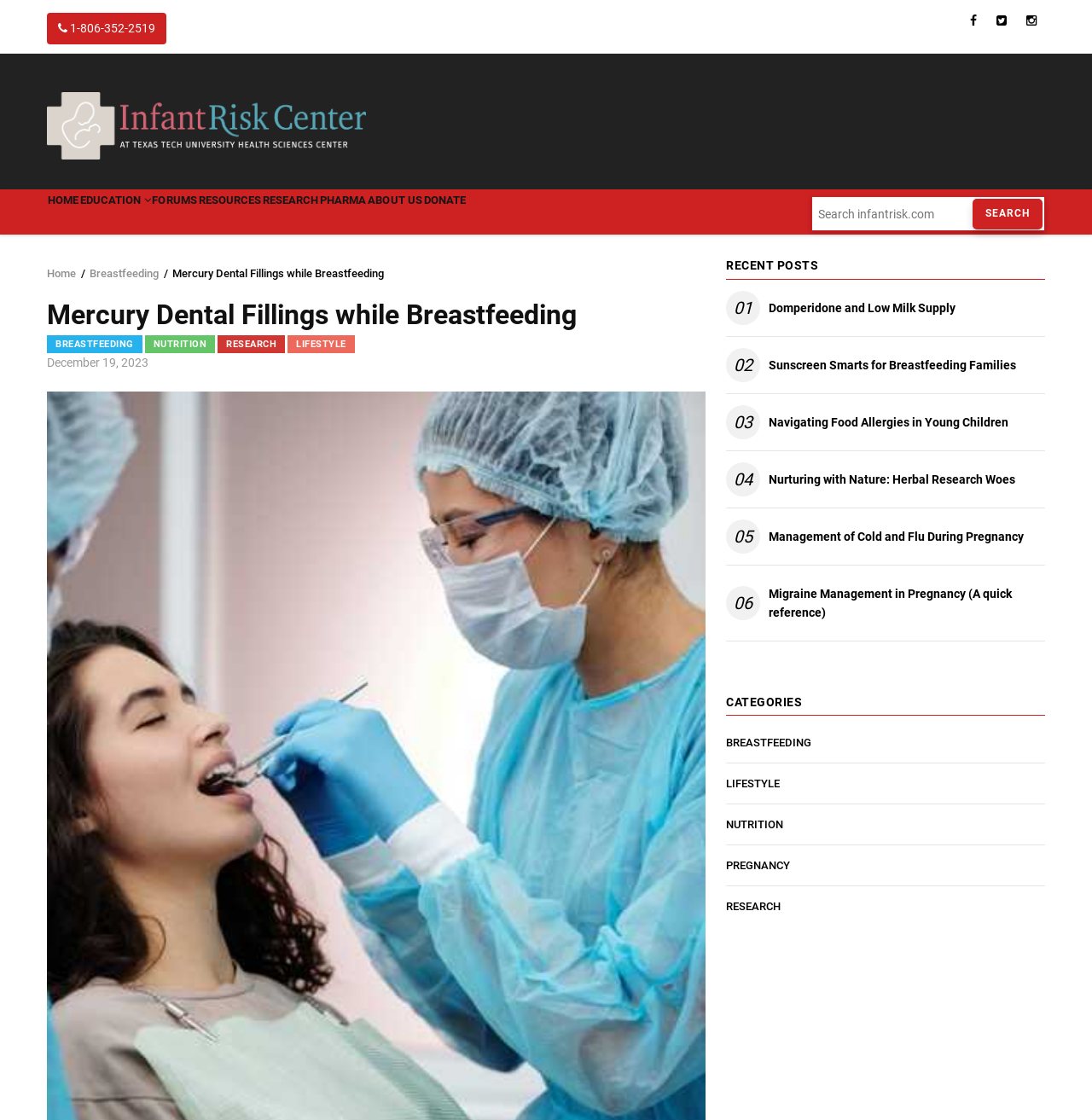Create a detailed summary of the webpage's content and design.

This webpage is about the InfantRisk Center, with a focus on breastfeeding and related topics. At the top left, there is a link to skip to the main content. Below that, there is a phone number, 1-806-352-2519, and a navigation menu with links to Home, Education, Forums, Resources, Research, Pharma, About Us, and Donate. 

To the right of the navigation menu, there is a search bar with a search button. Above the search bar, there are three social media links. 

The main content of the page is divided into sections. The first section has a heading "Mercury Dental Fillings while Breastfeeding" and a subheading that reads "Breastfeeding with mercury fillings or after dental amalgam restoration is likely safe and the benefits of breastfeeding outweigh the risks." 

Below that, there are links to related topics, including Breastfeeding, Nutrition, Research, and Lifestyle. The date "December 19, 2023" is also displayed. 

The next section is titled "Recent Posts" and lists six articles with links, including "Domperidone and Low Milk Supply", "Sunscreen Smarts for Breastfeeding Families", and "Navigating Food Allergies in Young Children". 

Finally, there is a section titled "Categories" with links to various categories, including Breastfeeding, Lifestyle, Nutrition, Pregnancy, and Research.